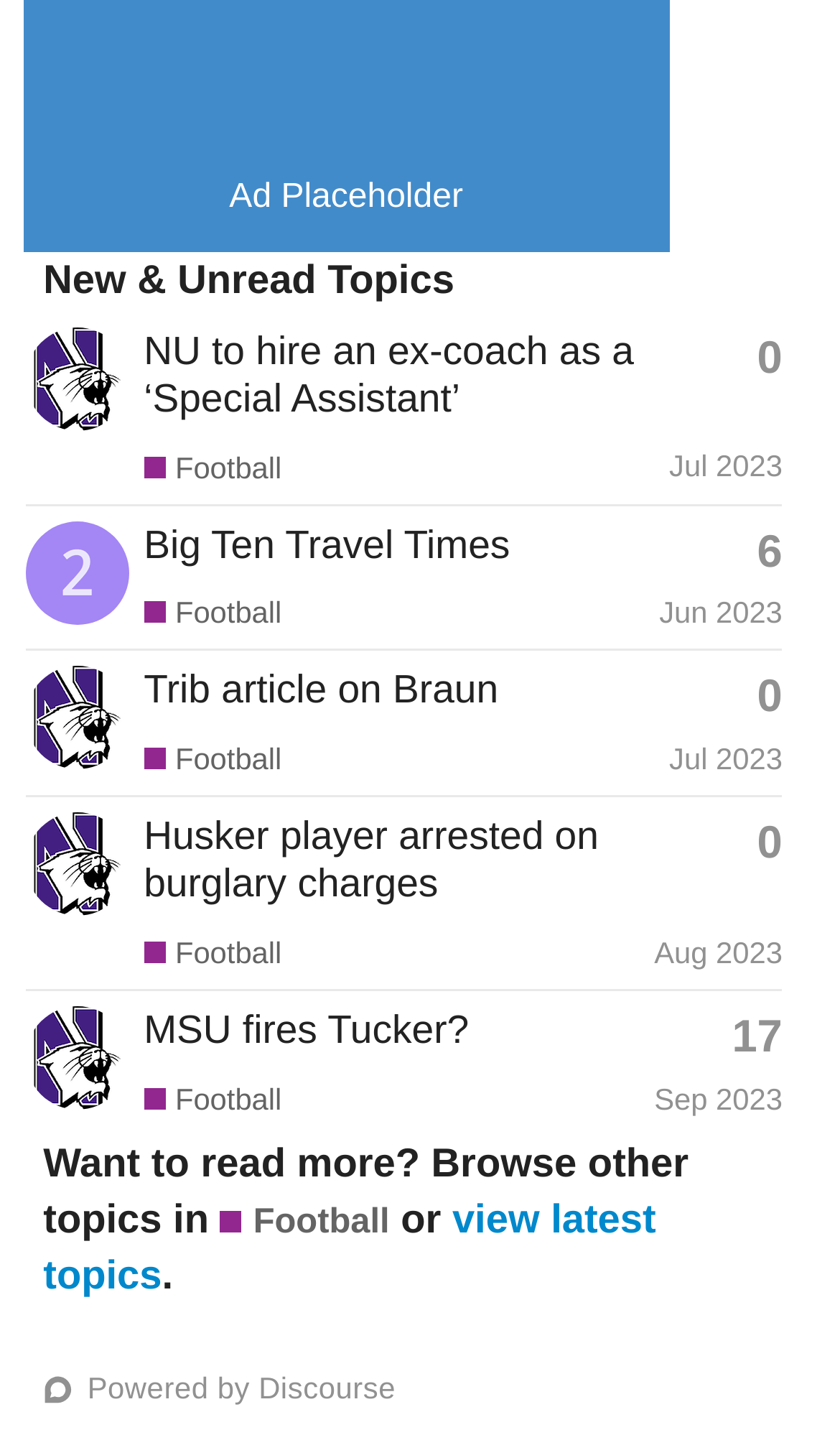Identify the bounding box coordinates of the specific part of the webpage to click to complete this instruction: "Read topic 'Big Ten Travel Times'".

[0.029, 0.351, 0.931, 0.453]